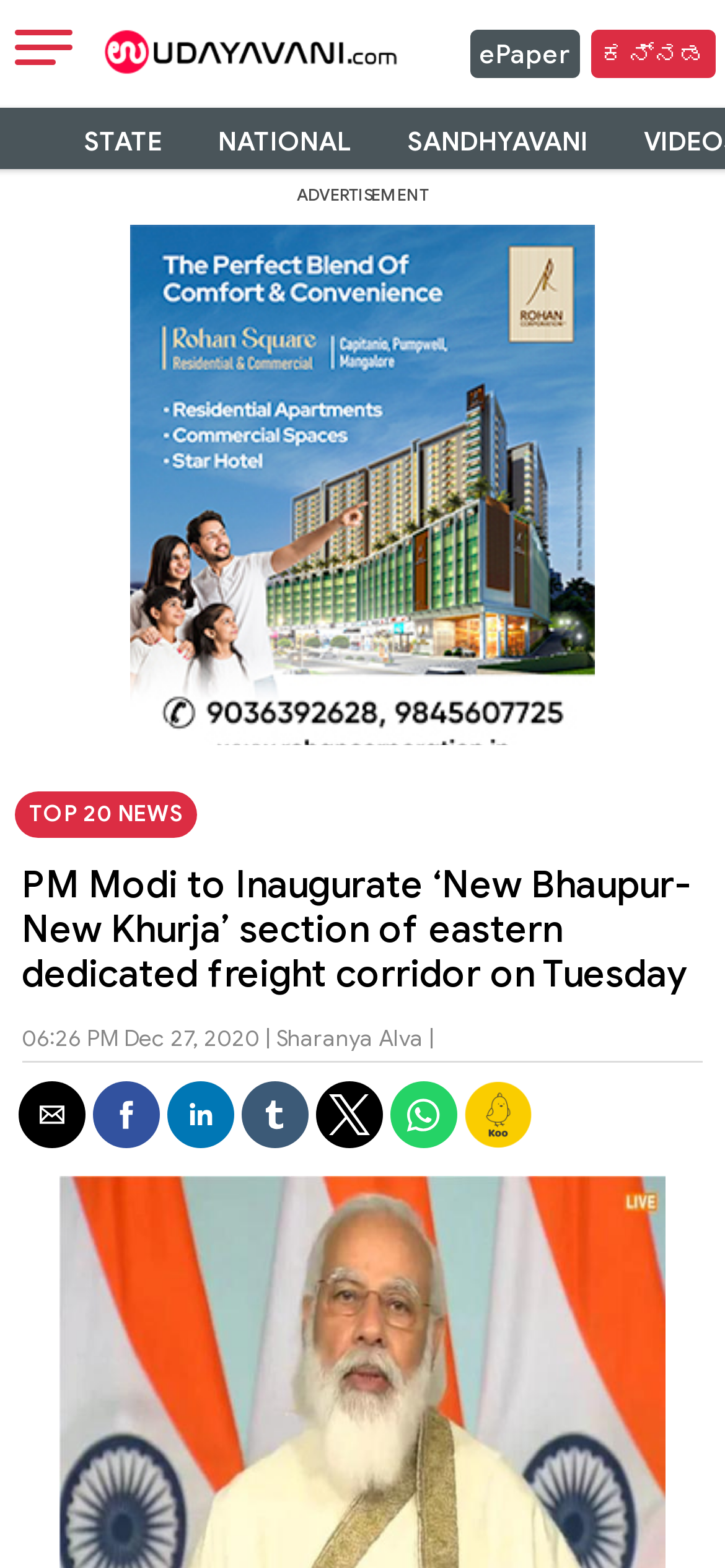Highlight the bounding box coordinates of the element that should be clicked to carry out the following instruction: "Share the article by email". The coordinates must be given as four float numbers ranging from 0 to 1, i.e., [left, top, right, bottom].

[0.026, 0.69, 0.118, 0.732]